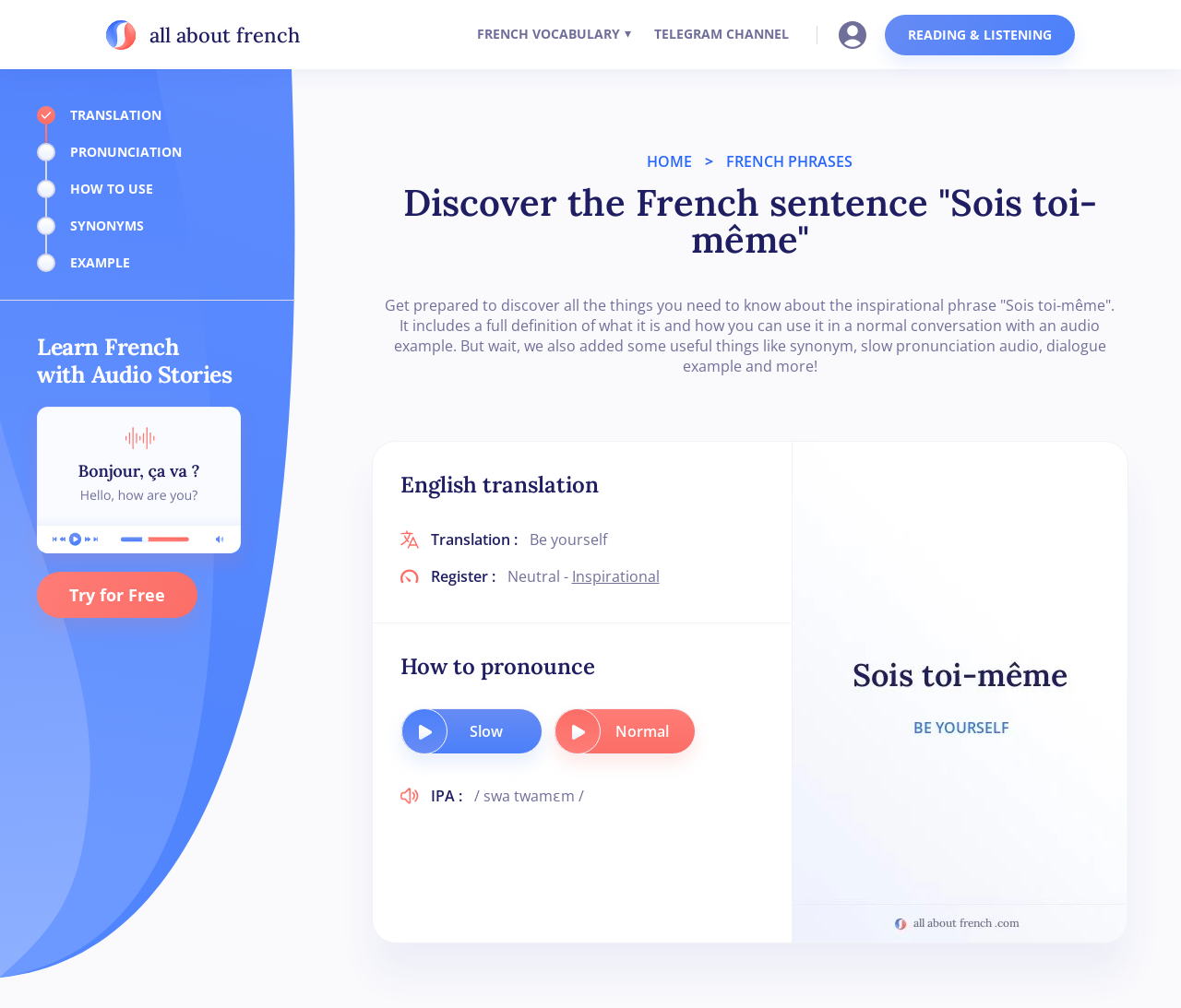Please find the bounding box coordinates of the element's region to be clicked to carry out this instruction: "Visit the 'HOME' page".

[0.548, 0.15, 0.586, 0.17]